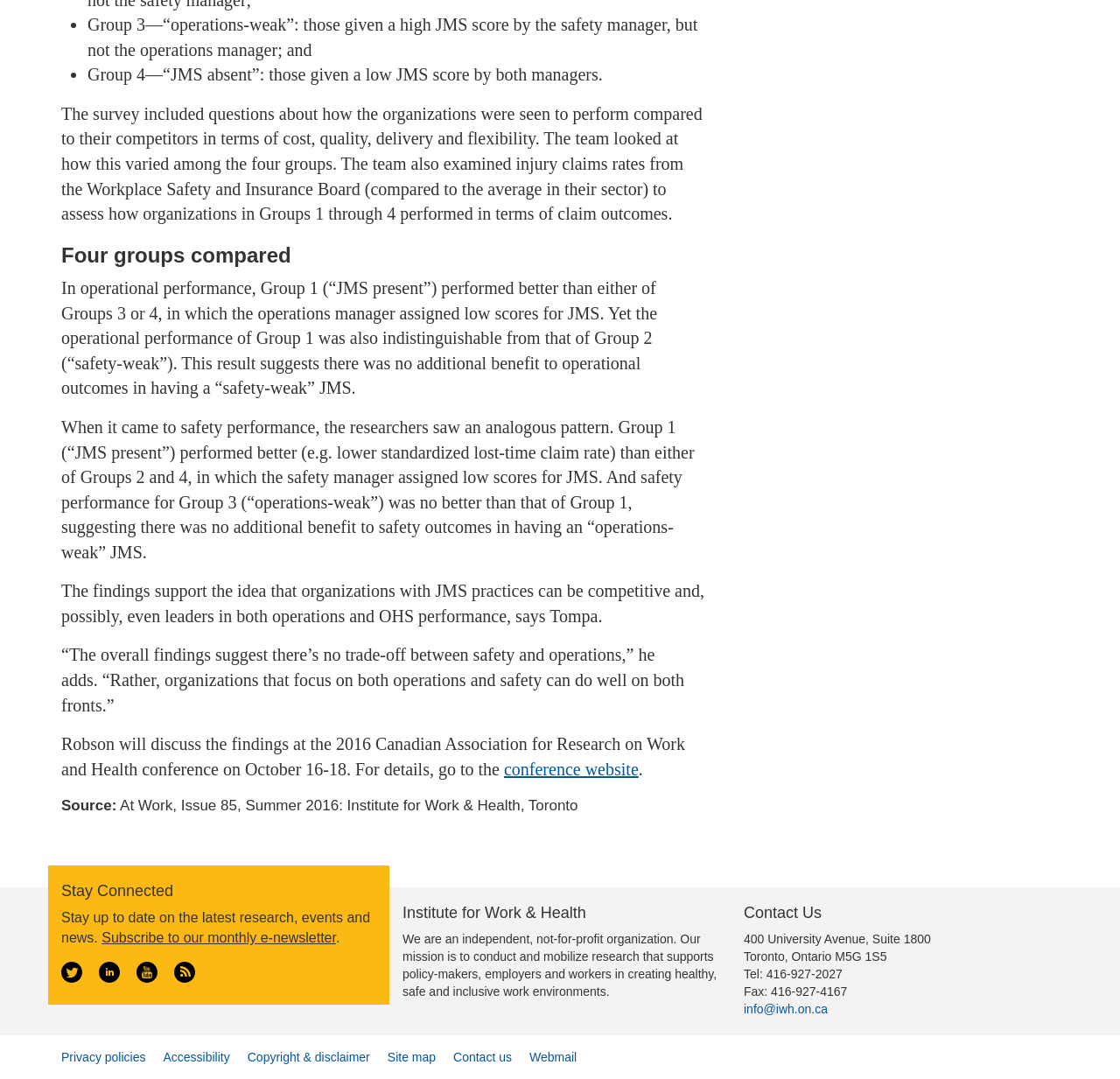Please provide a brief answer to the following inquiry using a single word or phrase:
What is the address of the Institute for Work & Health?

400 University Avenue, Suite 1800, Toronto, Ontario M5G 1S5